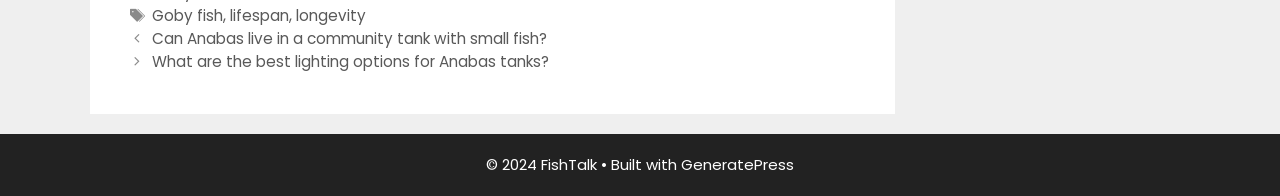Determine the bounding box coordinates (top-left x, top-left y, bottom-right x, bottom-right y) of the UI element described in the following text: Featured Stories

None